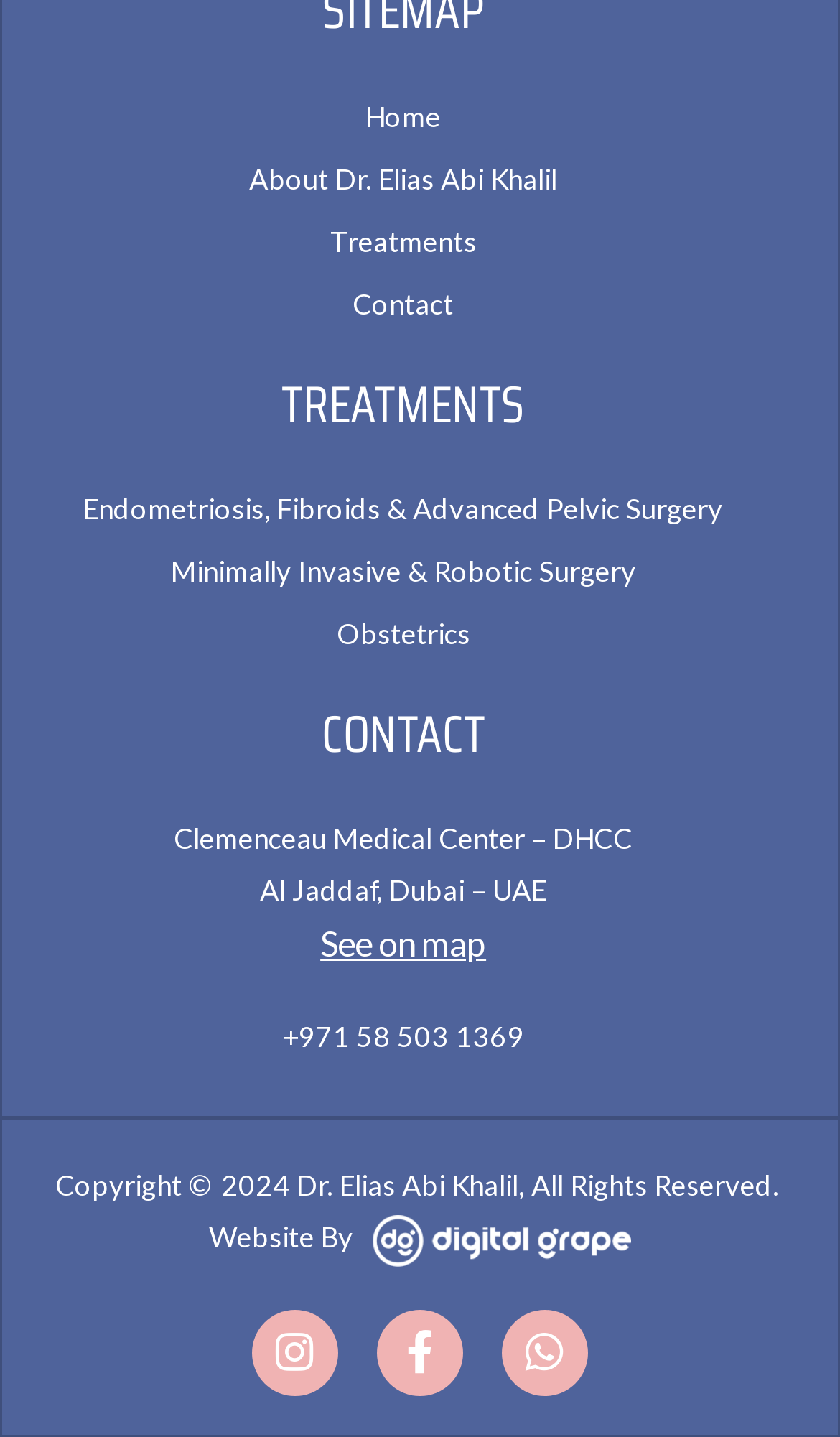Provide the bounding box coordinates of the section that needs to be clicked to accomplish the following instruction: "Visit the doctor's Instagram page."

[0.3, 0.911, 0.403, 0.971]